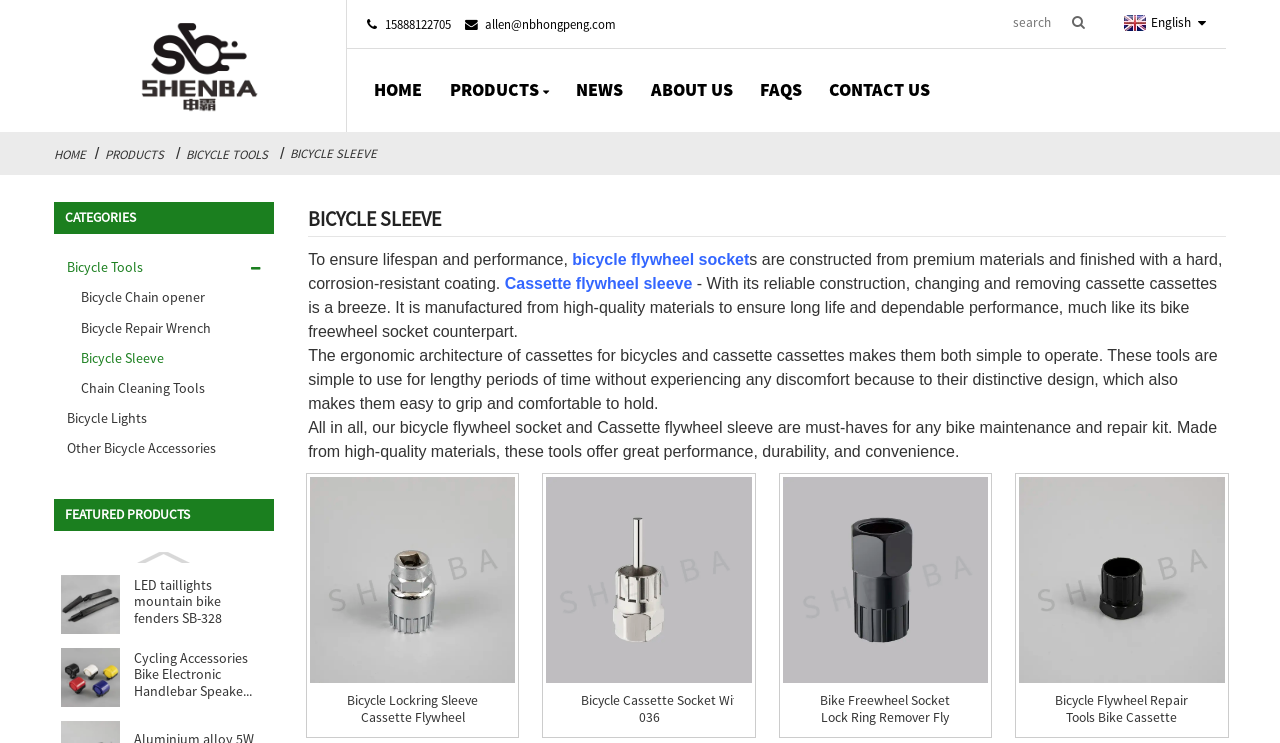Identify the bounding box coordinates for the UI element described as follows: Contact Us. Use the format (top-left x, top-left y, bottom-right x, bottom-right y) and ensure all values are floating point numbers between 0 and 1.

[0.637, 0.066, 0.738, 0.175]